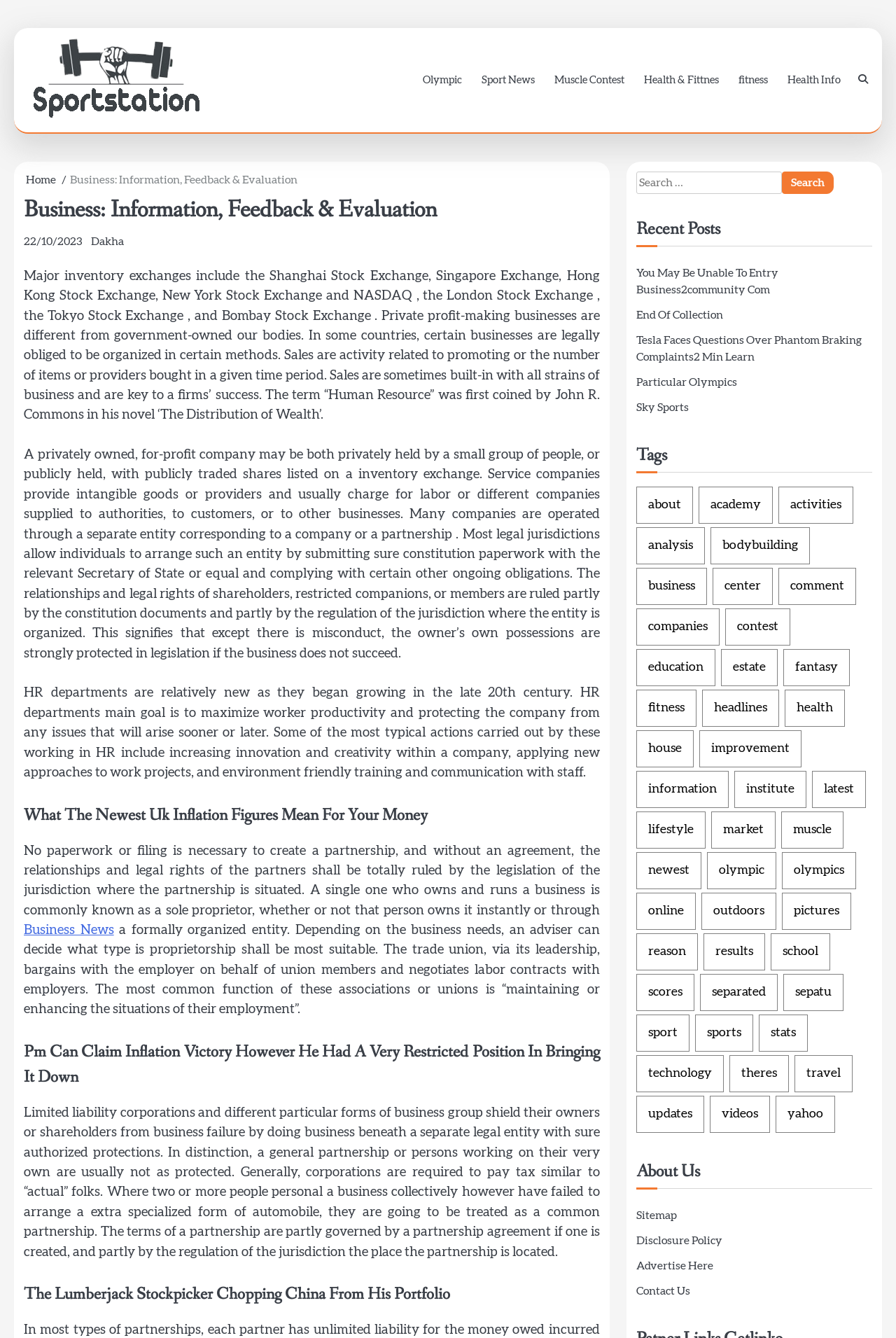What is the main goal of HR departments?
Make sure to answer the question with a detailed and comprehensive explanation.

According to the webpage, HR departments aim to maximize employee productivity and protect the company from potential issues, which suggests that their main goal is to optimize employee performance and contribute to the company's success.